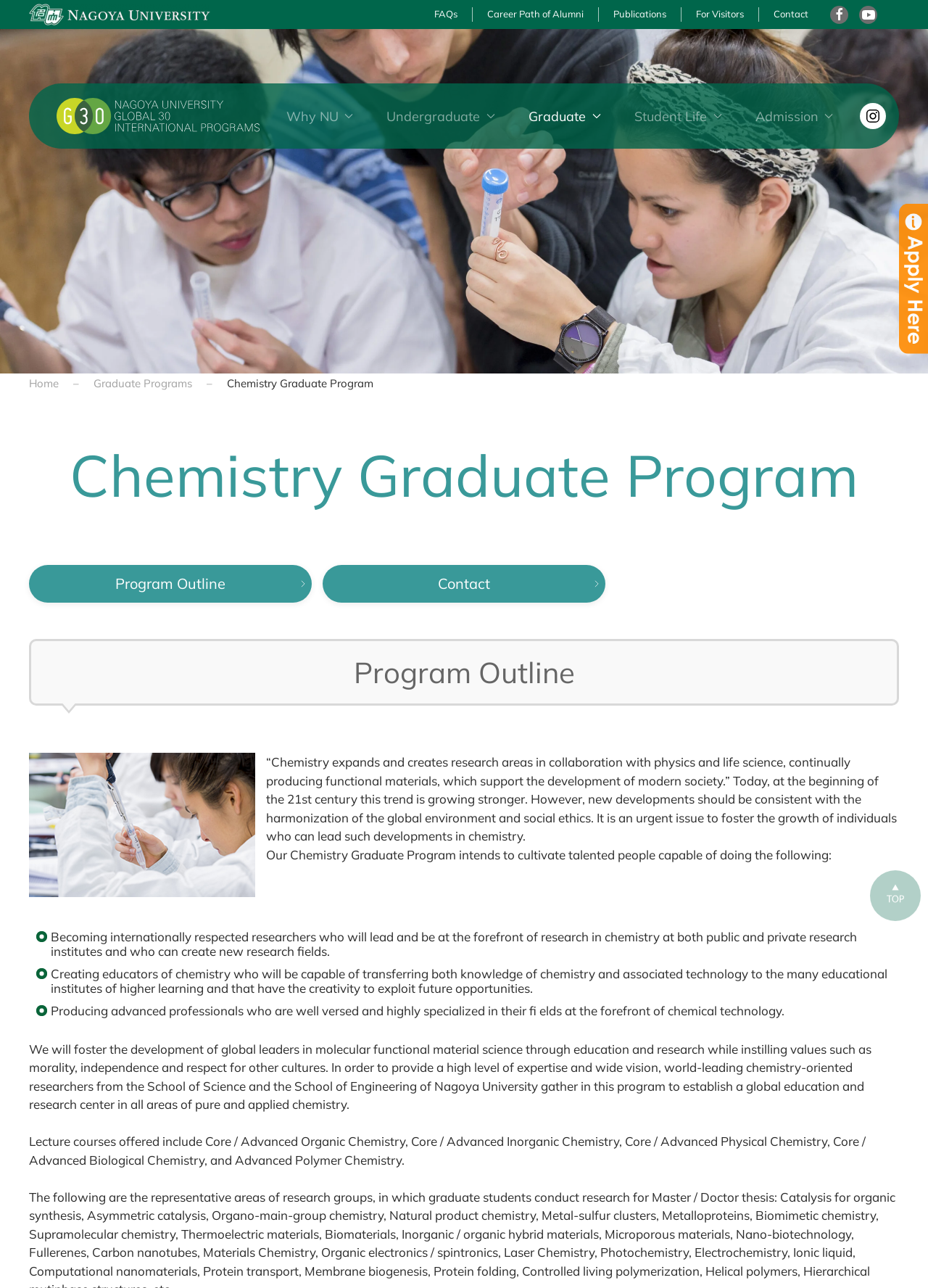Could you highlight the region that needs to be clicked to execute the instruction: "Click on the 'Graduate' button"?

[0.556, 0.065, 0.662, 0.115]